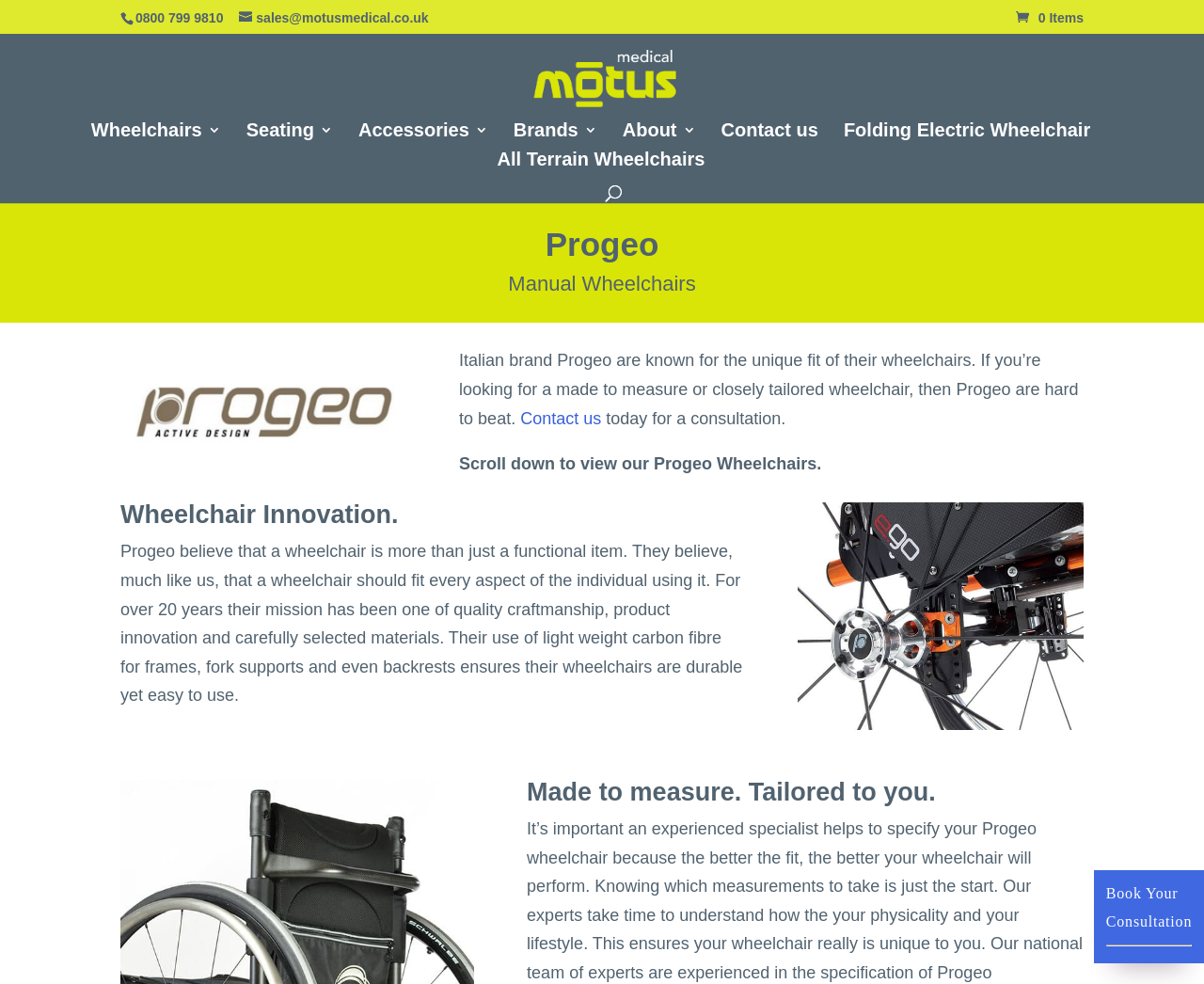Give a one-word or short phrase answer to this question: 
What is the phone number to contact Motus Medical?

0800 799 9810